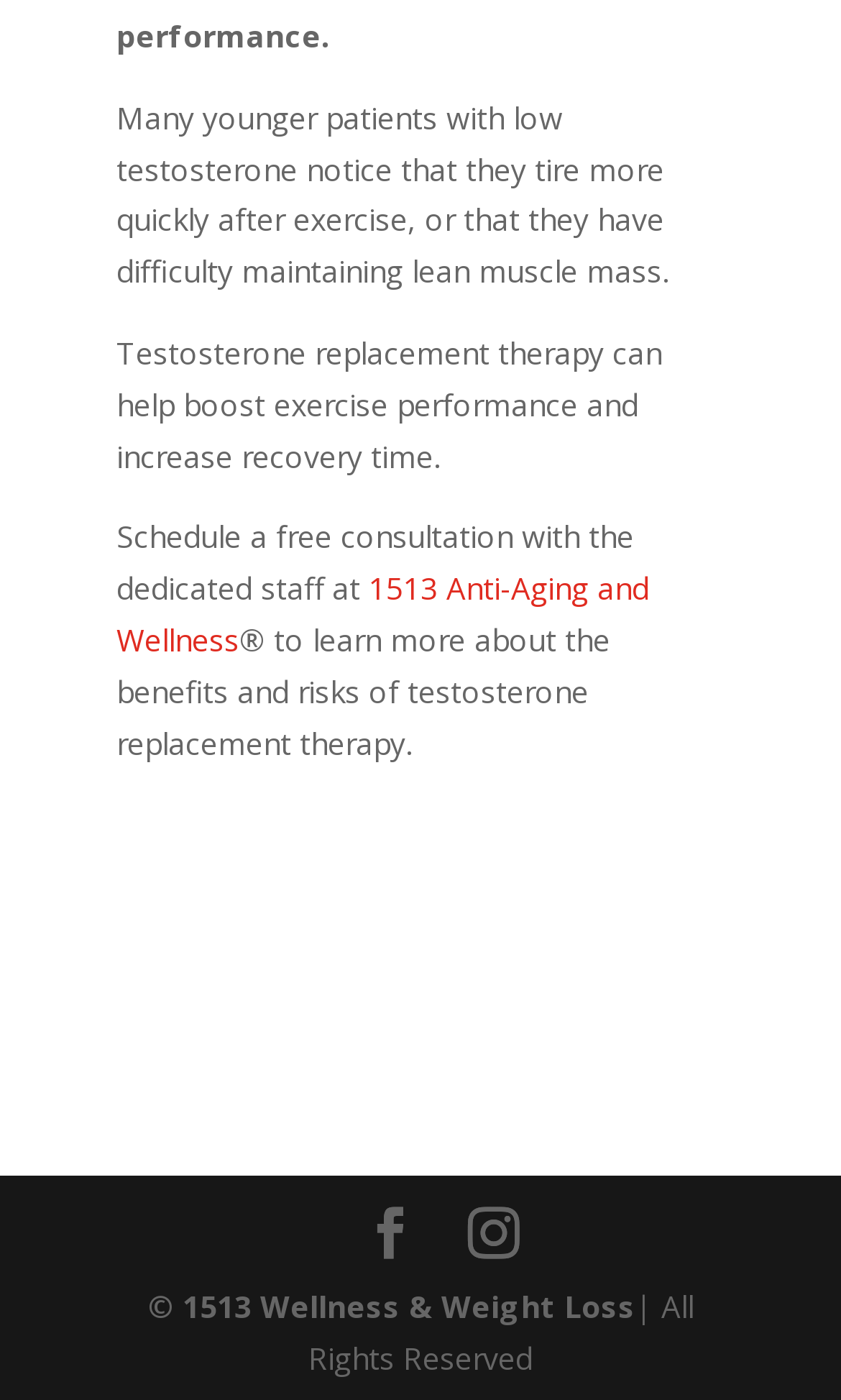From the image, can you give a detailed response to the question below:
What is the copyright information?

The link element at the bottom of the webpage contains the copyright information, which is '© 1513 Wellness & Weight Loss'.